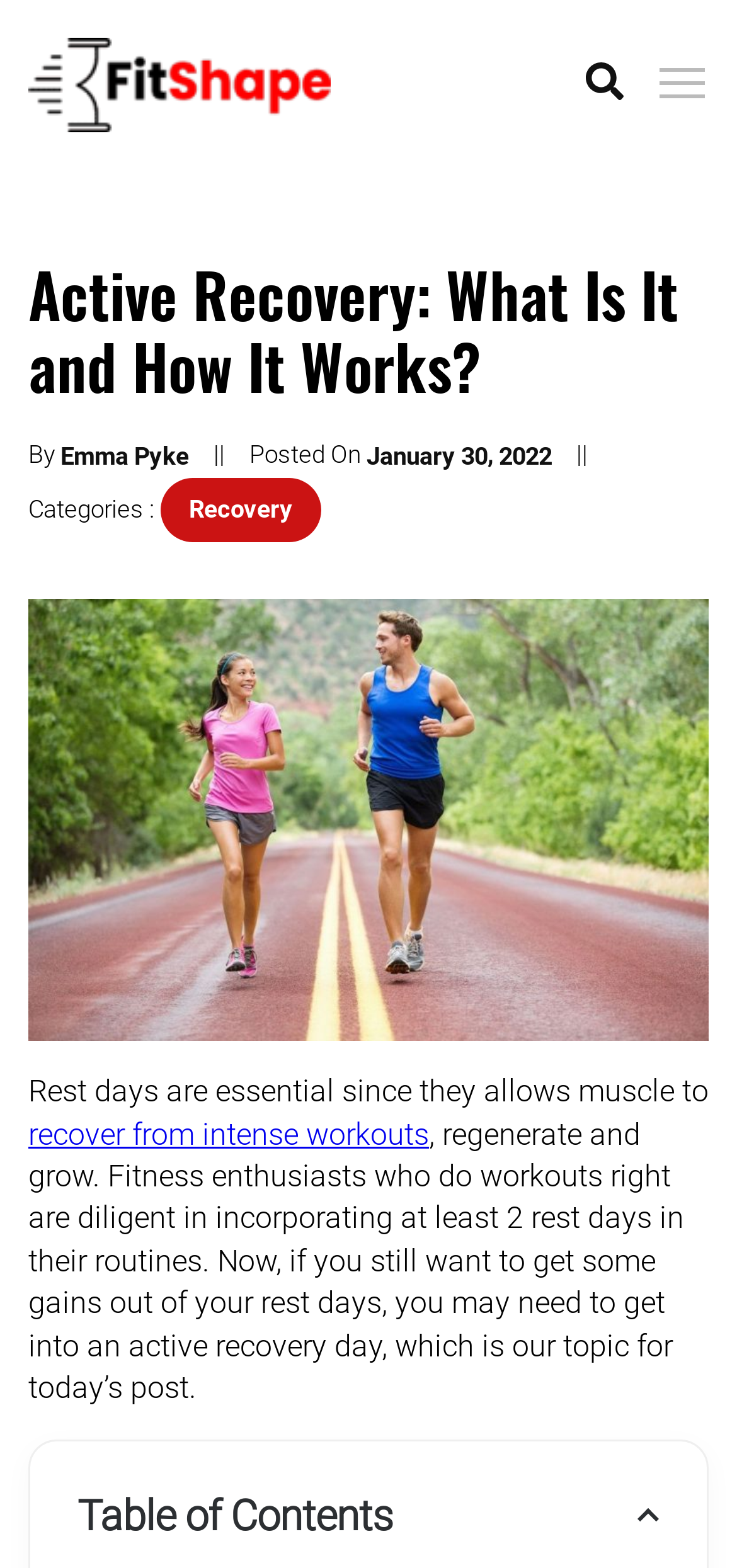Analyze the image and answer the question with as much detail as possible: 
What is the category of the article?

I found the category by looking at the text 'Categories :' followed by a link with the text 'Recovery'.